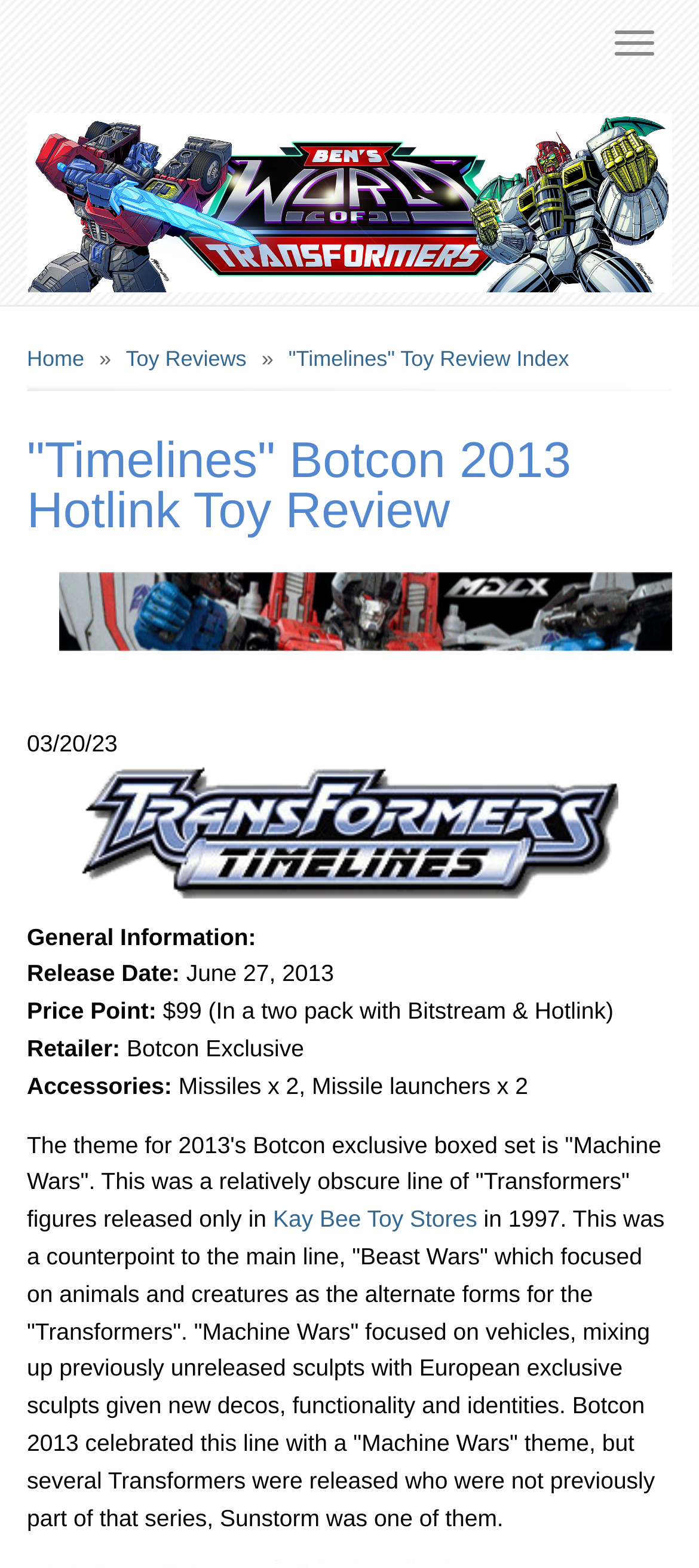Please find and report the primary heading text from the webpage.

"Timelines" Botcon 2013 Hotlink Toy Review